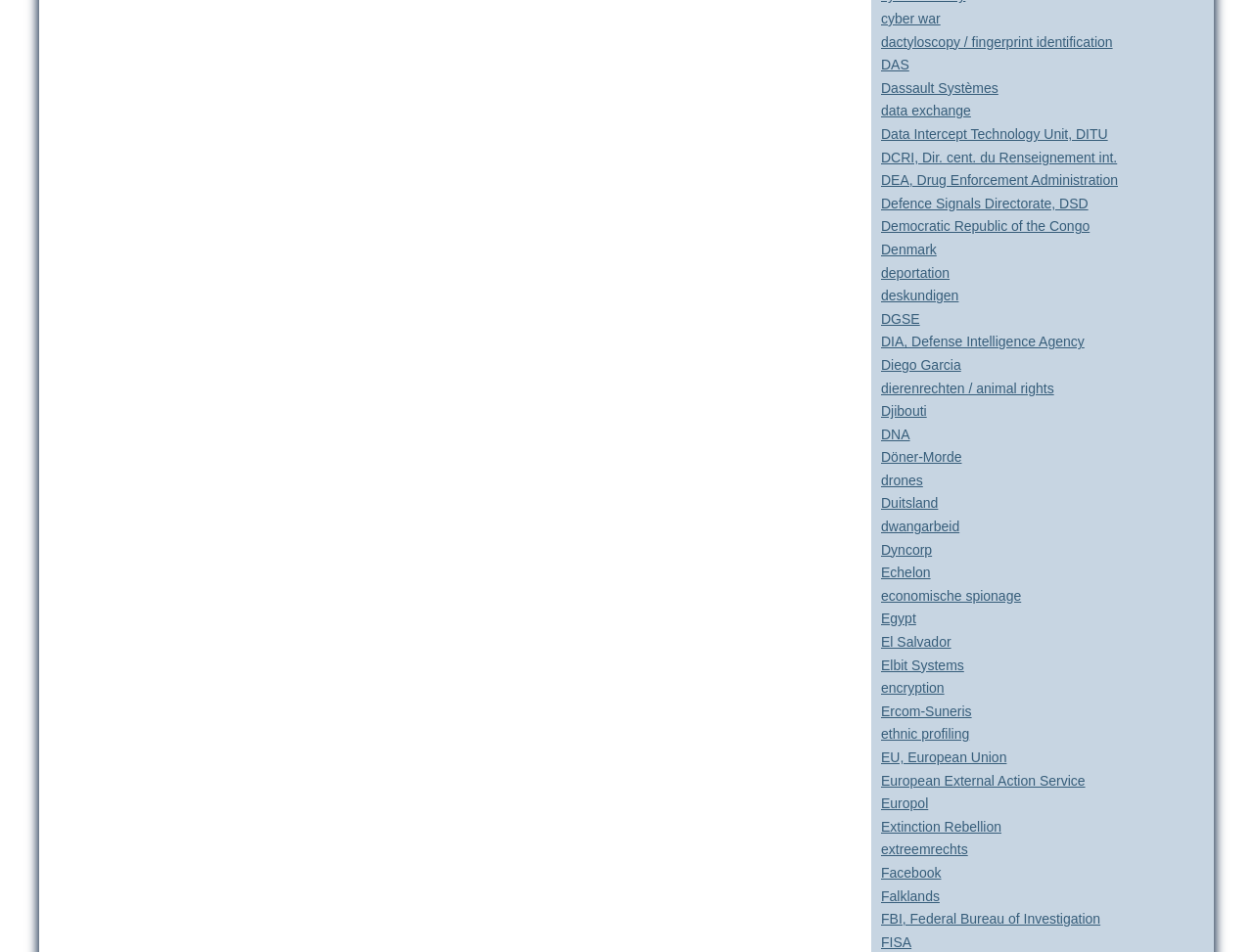Could you highlight the region that needs to be clicked to execute the instruction: "explore Facebook"?

[0.703, 0.908, 0.751, 0.925]